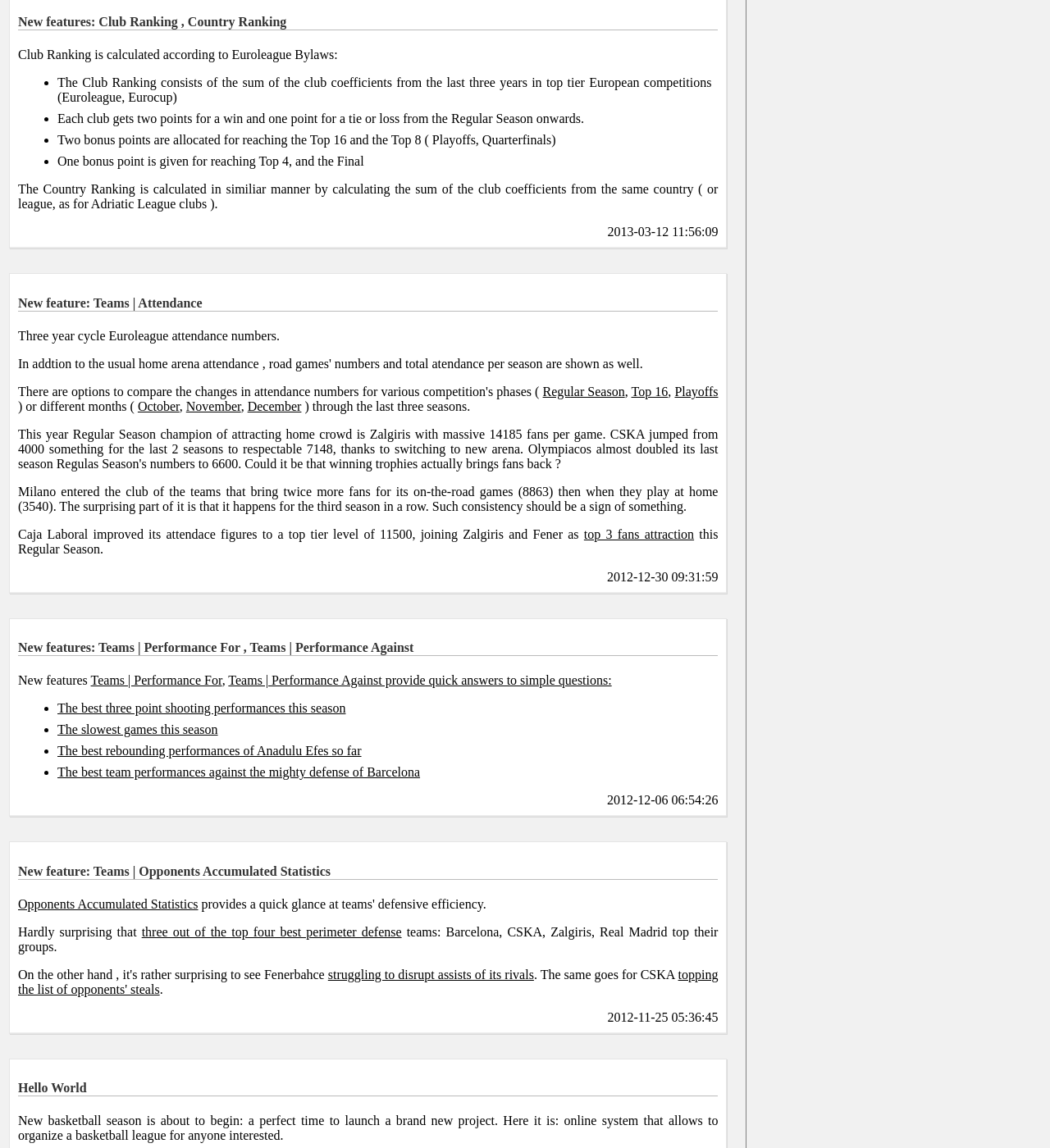Predict the bounding box for the UI component with the following description: "December".

[0.236, 0.348, 0.287, 0.36]